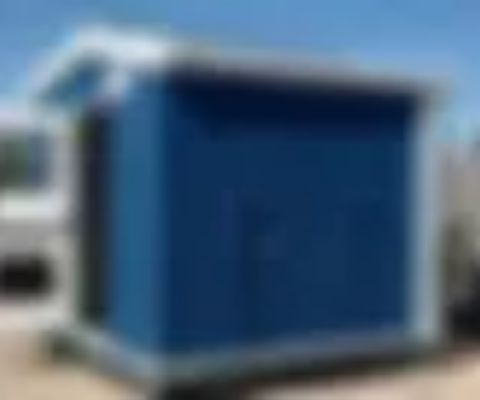Produce a meticulous caption for the image.

The image features a custom-built structure designed for various needs, showcasing a stylish blue exterior. This design aligns with the message highlighted on the webpage, emphasizing the company's capacity to provide tailored solutions for projects such as overhangs or porches, ensuring functional and aesthetic needs are met. The structure's compact, modern aesthetic is complemented by practical elements that suggest the possibility of customization, such as adding features like doors or windows. The clear blue color stands out against the neutral background, reflecting a contemporary building style aimed at enhancing functionality and comfort.